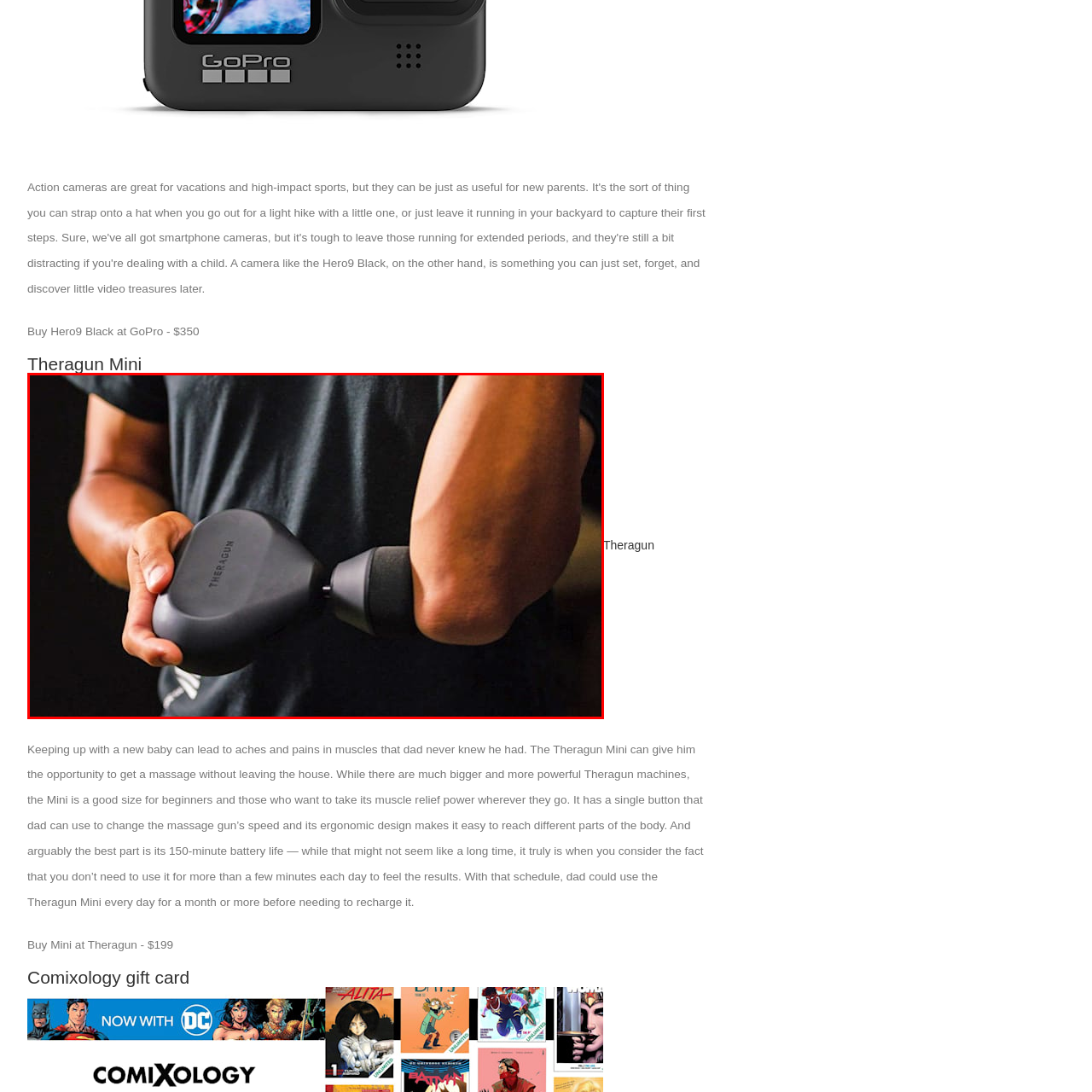Give a comprehensive caption for the image marked by the red rectangle.

The image showcases a person using the Theragun Mini, a handheld massage device, to target muscle relief in their elbow area. The individual, dressed in a black shirt, holds the Theragun with one hand while positioning it against their arm, demonstrating its ergonomic and portable design. This compact massage gun is especially suitable for new dads dealing with aches and pains from keeping up with their little ones. With its user-friendly single-button operation and a robust 150-minute battery life, the Theragun Mini allows for convenient muscle recovery anywhere, making it an ideal gift for Father’s Day.